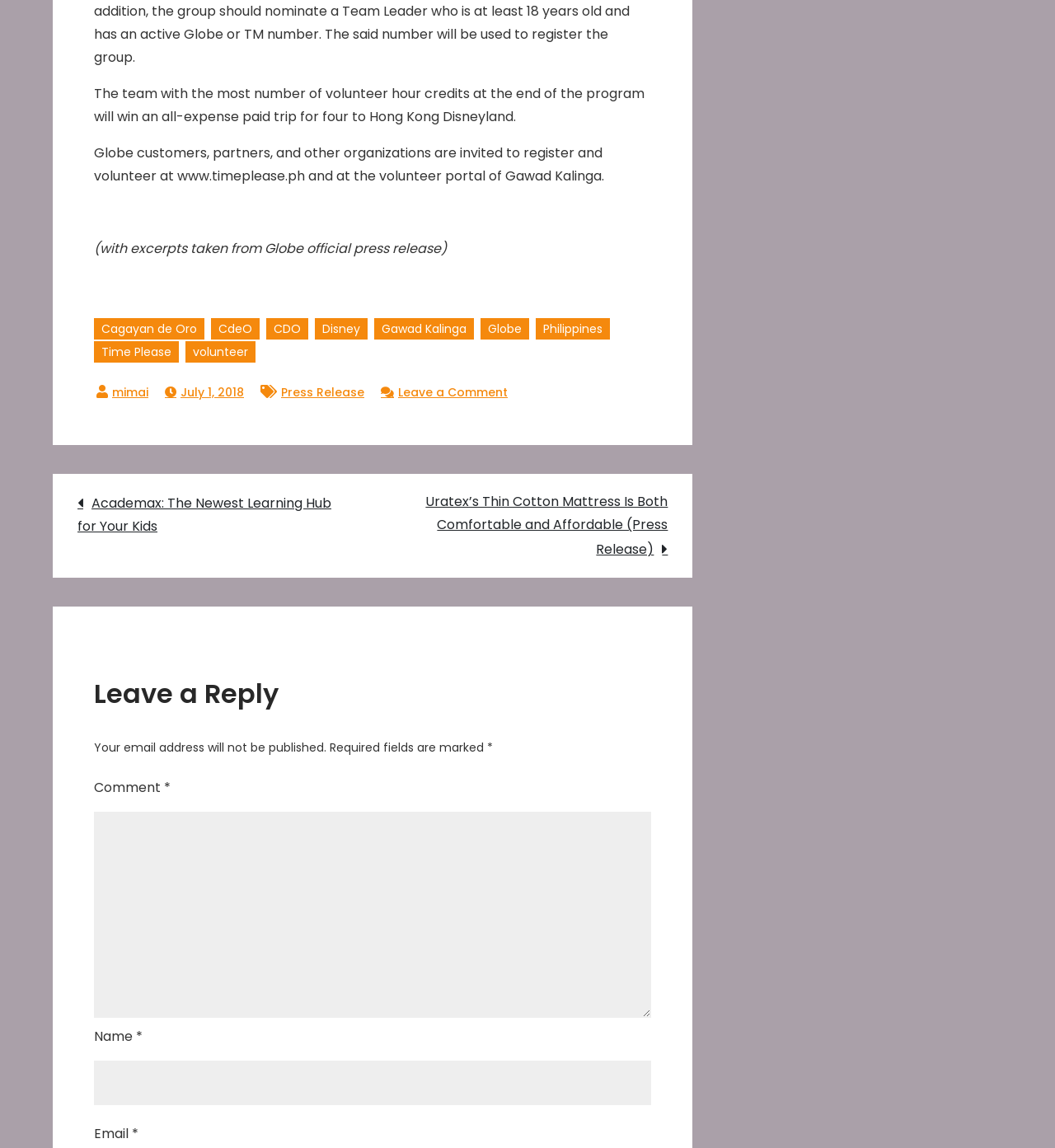What is required to leave a reply on the webpage?
Using the image, respond with a single word or phrase.

Name, Email, and Comment